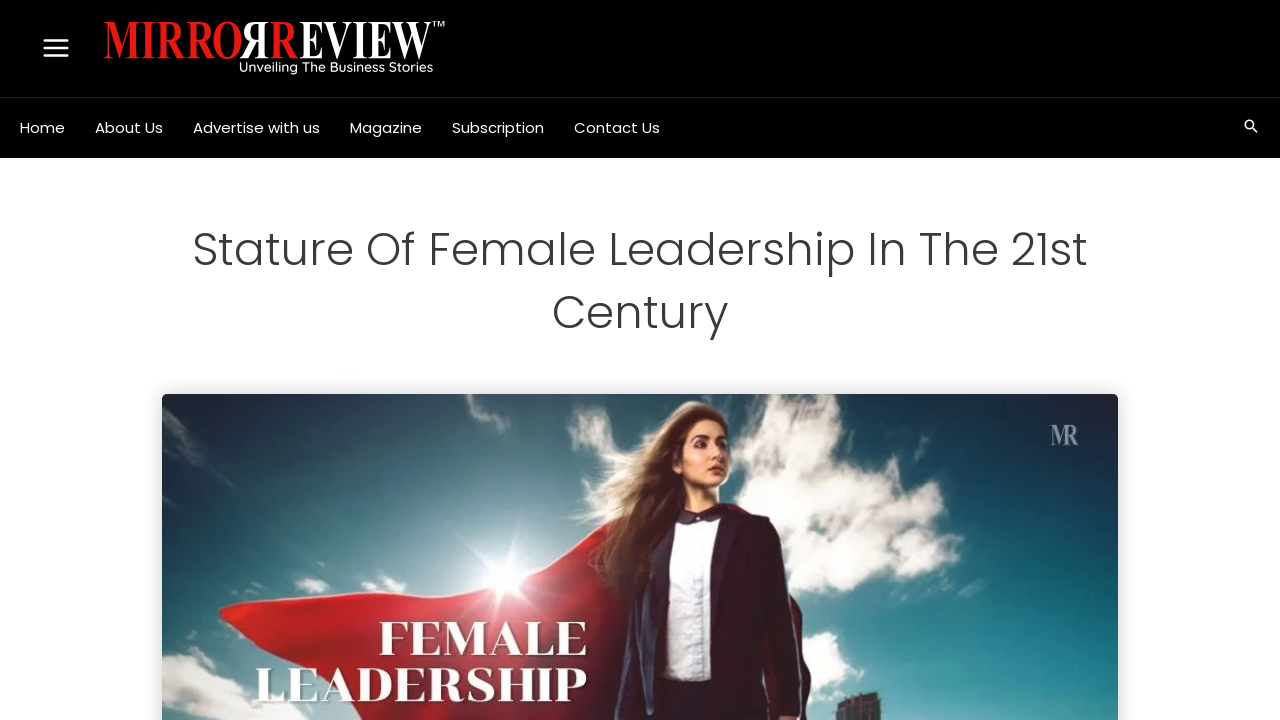Can you find and provide the title of the webpage?

Stature Of Female Leadership In The 21st Century